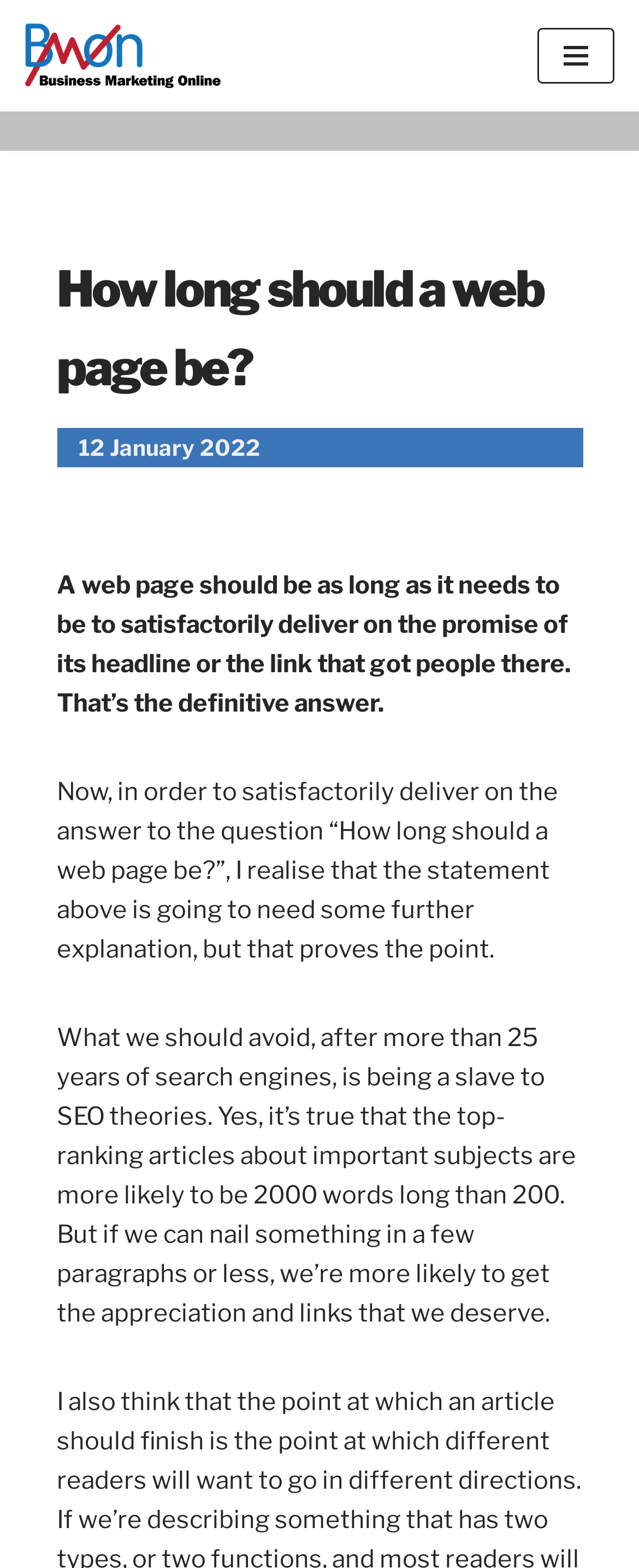Use a single word or phrase to answer this question: 
Is the navigation menu expanded?

No